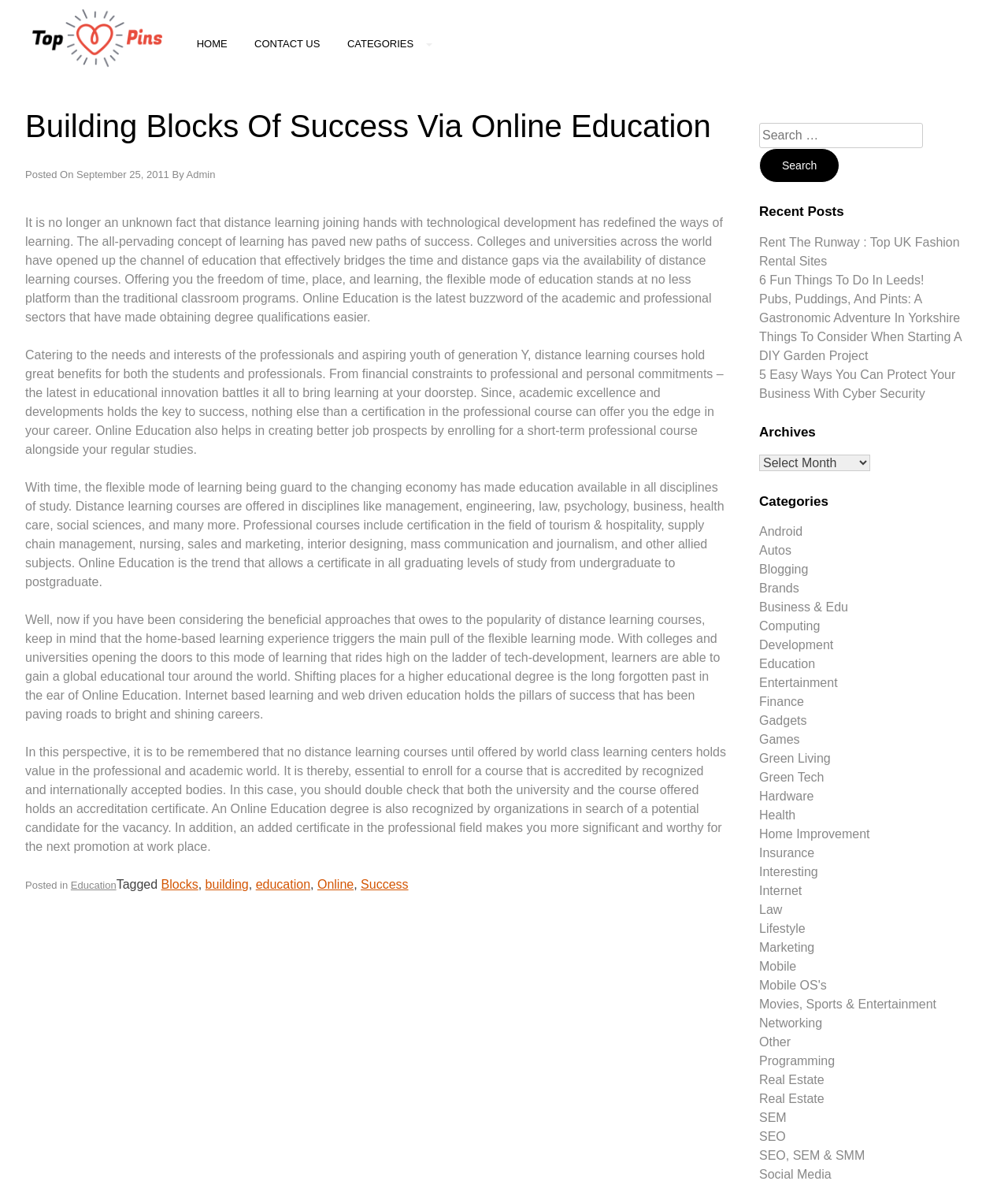What is the author of the article?
Can you provide a detailed and comprehensive answer to the question?

The author of the article is mentioned in the header section of the webpage, where it says 'By Admin'.